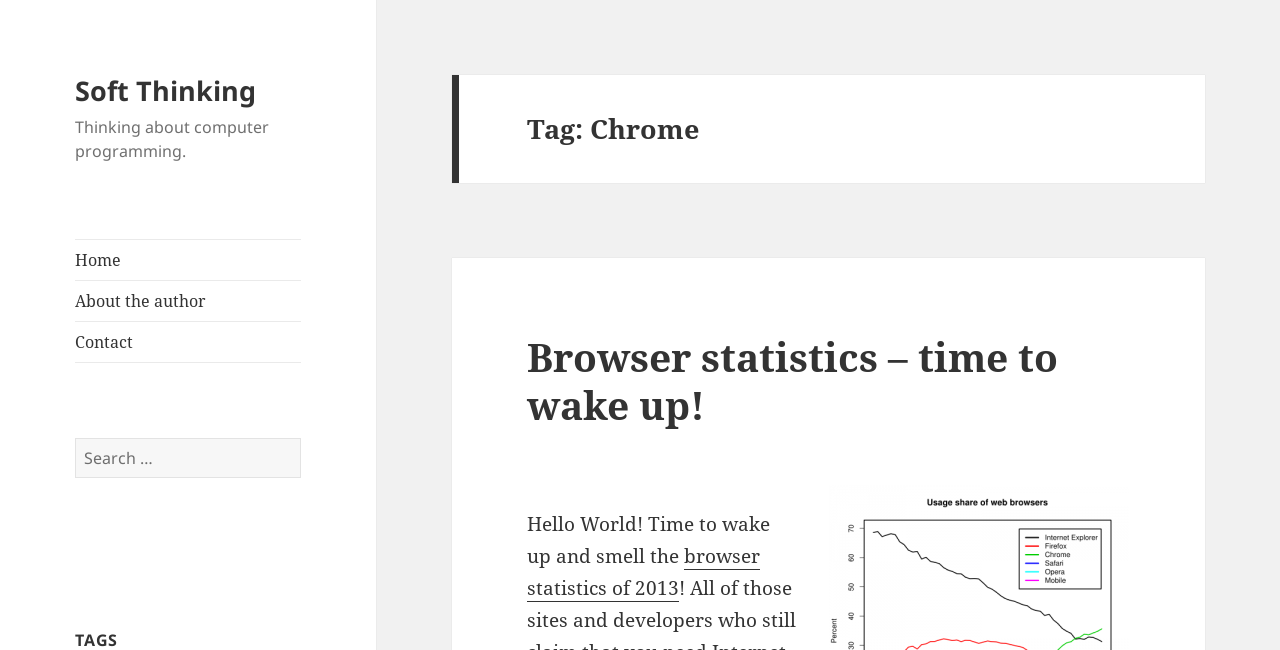What is the first link on the webpage?
Using the information from the image, give a concise answer in one word or a short phrase.

Soft Thinking